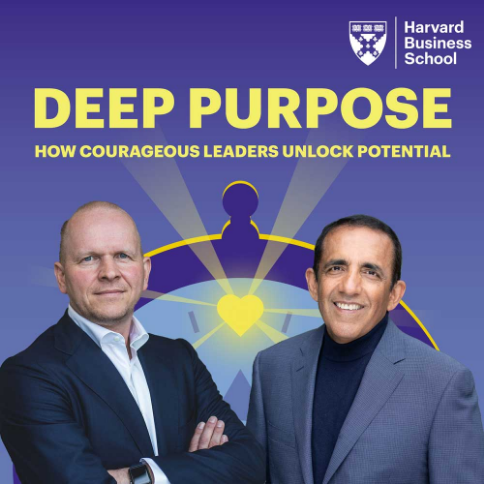Explain in detail what you see in the image.

The image features Michael Miebach, CEO of Mastercard, alongside Ranjay Gulati, both prominent figures in leadership and innovation. They are presented against a vibrant purple background that emphasizes the theme of "Deep Purpose," highlighting how courageous leaders unlock potential. Central to the design is a clock symbol, suggesting time and urgency in leadership decisions, complemented by a heart icon that represents compassion and connection in business leadership. The text boldly states "DEEP PURPOSE" in large letters, followed by a subtitle that reinforces the message of leadership with a purpose. The Harvard Business School logo in the top corner indicates the academic foundation of their insights. This visual encapsulates the essence of leadership that blends strategy with humanity, appealing to those interested in the evolving dynamics of leadership in today's digital economy.